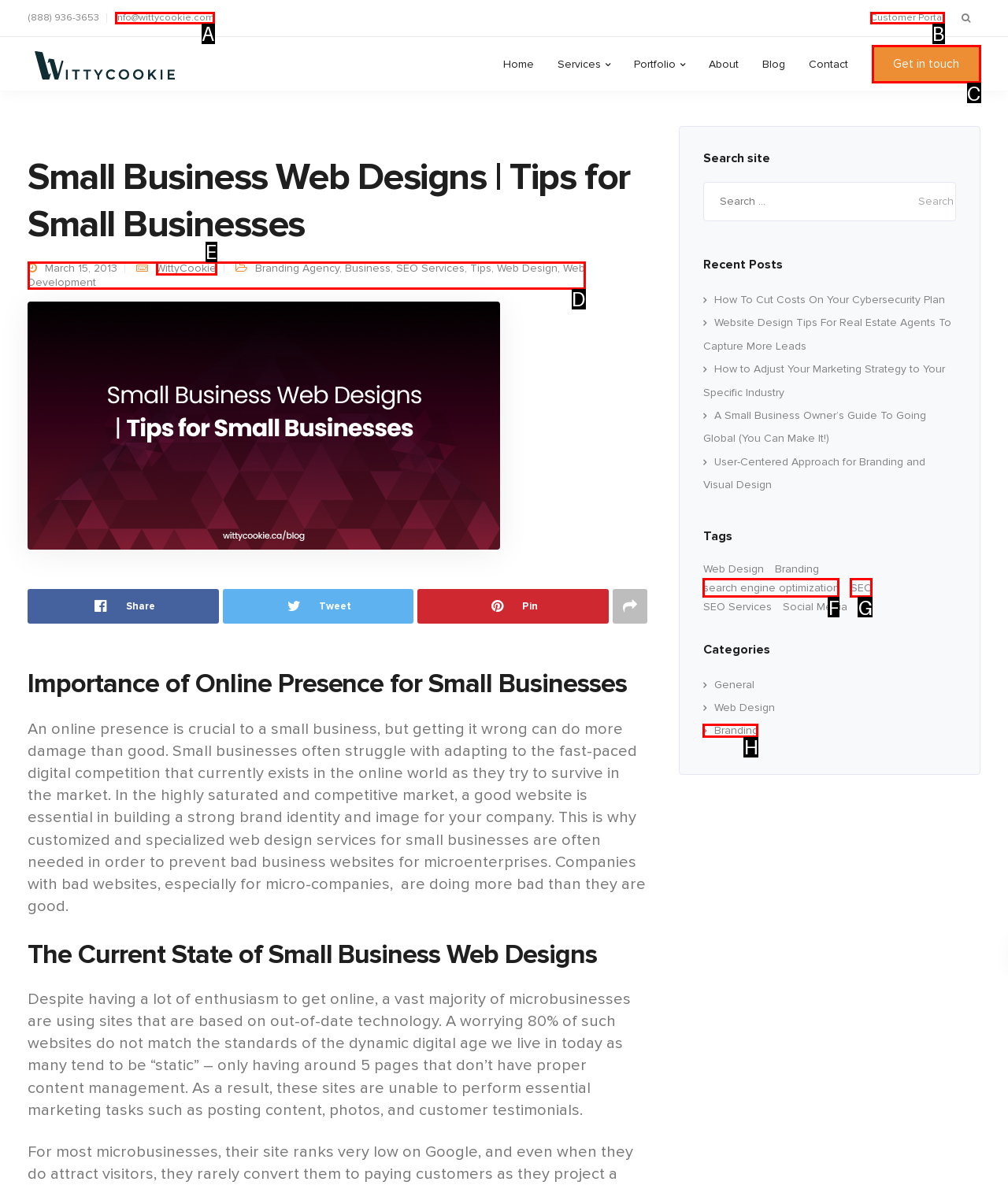Select the HTML element to finish the task: Contact WittyCookie Reply with the letter of the correct option.

C